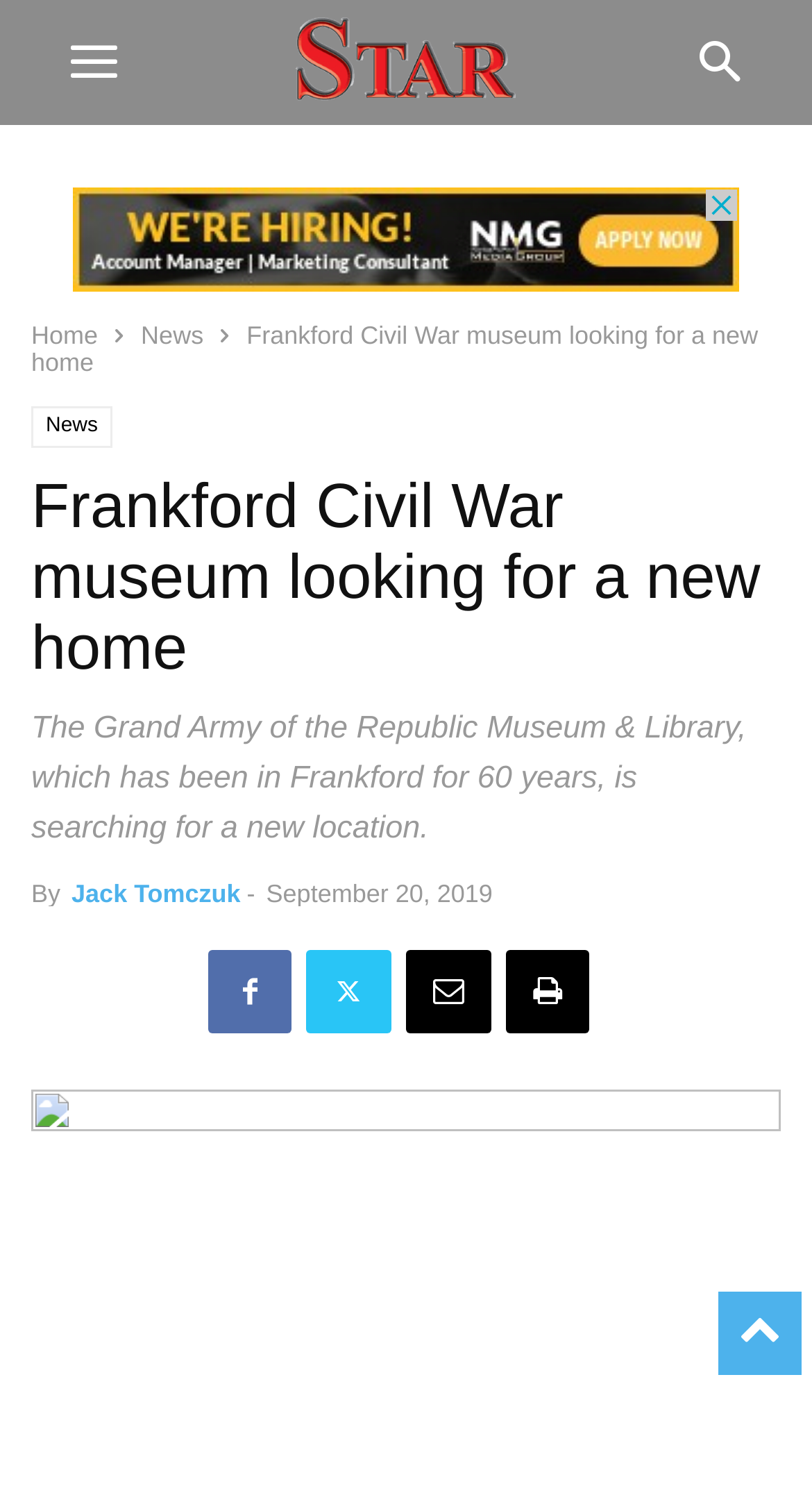Determine the bounding box coordinates of the UI element that matches the following description: "aria-label="Advertisement" title="3rd party ad content"". The coordinates should be four float numbers between 0 and 1 in the format [left, top, right, bottom].

[0.09, 0.124, 0.91, 0.193]